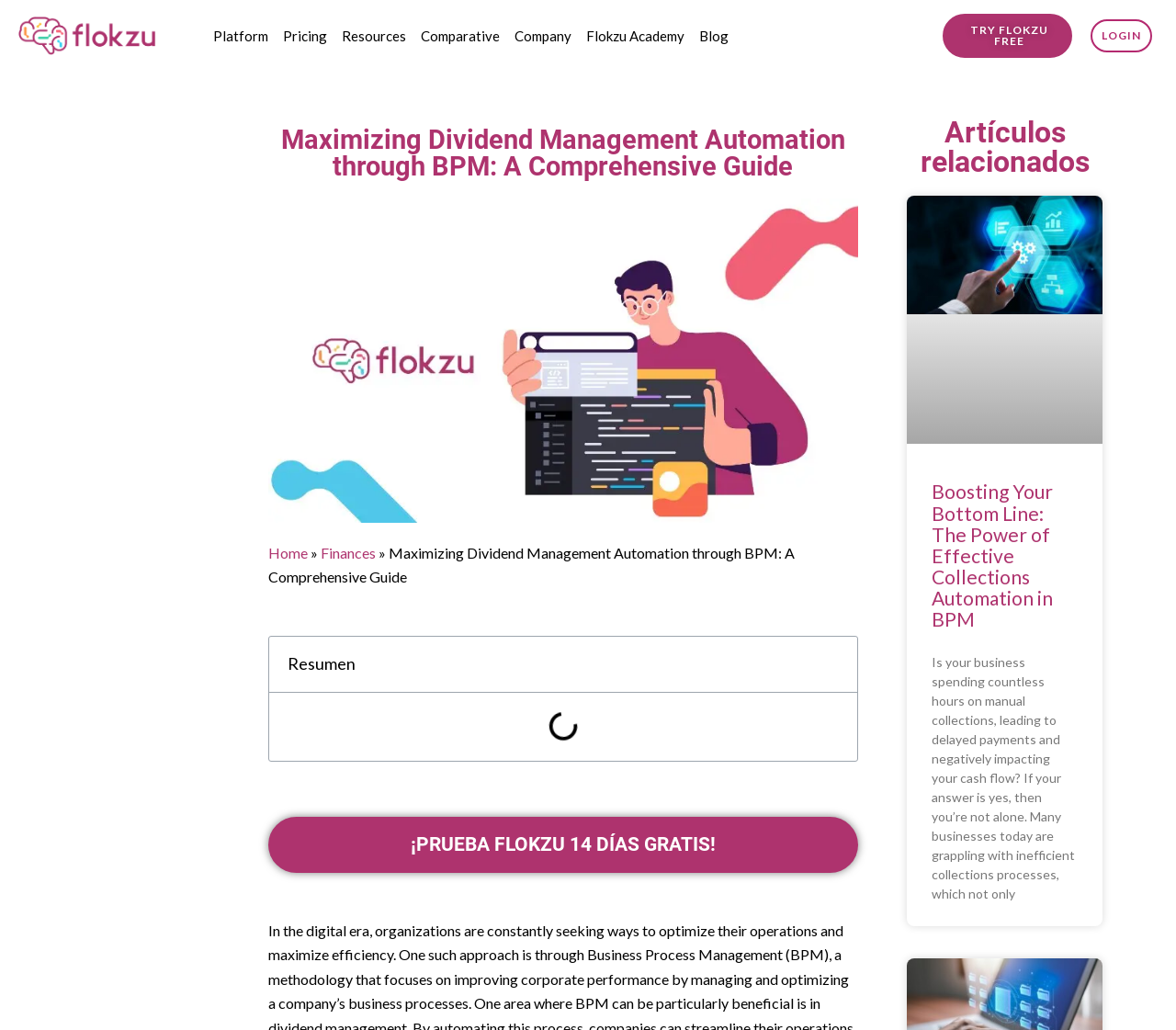What is the text of the call-to-action button?
Offer a detailed and full explanation in response to the question.

I looked for a prominent button on the page and found the 'TRY FLOKZU FREE' button, which is likely a call-to-action.